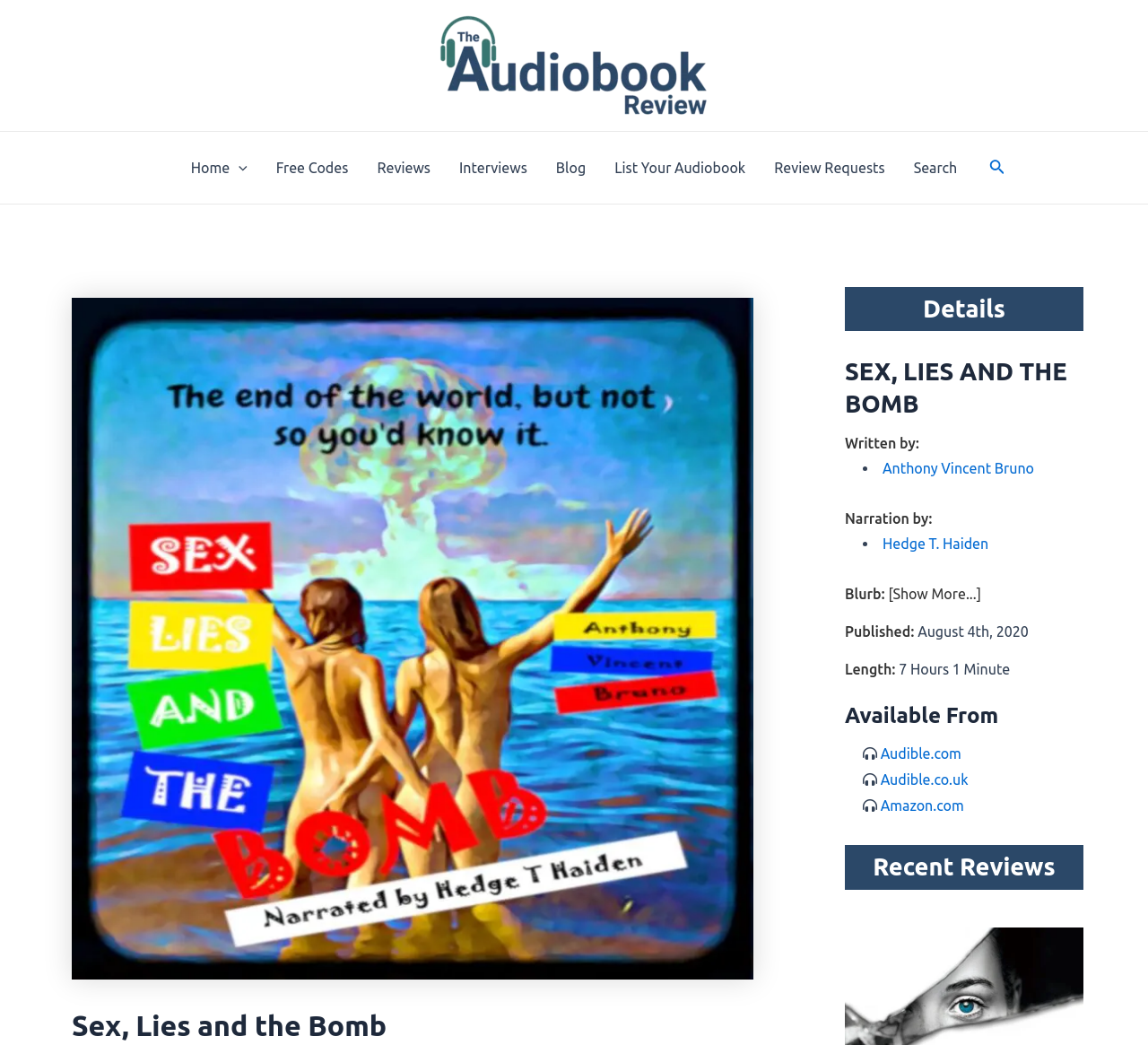Specify the bounding box coordinates for the region that must be clicked to perform the given instruction: "Go to the Reviews page".

[0.316, 0.126, 0.387, 0.195]